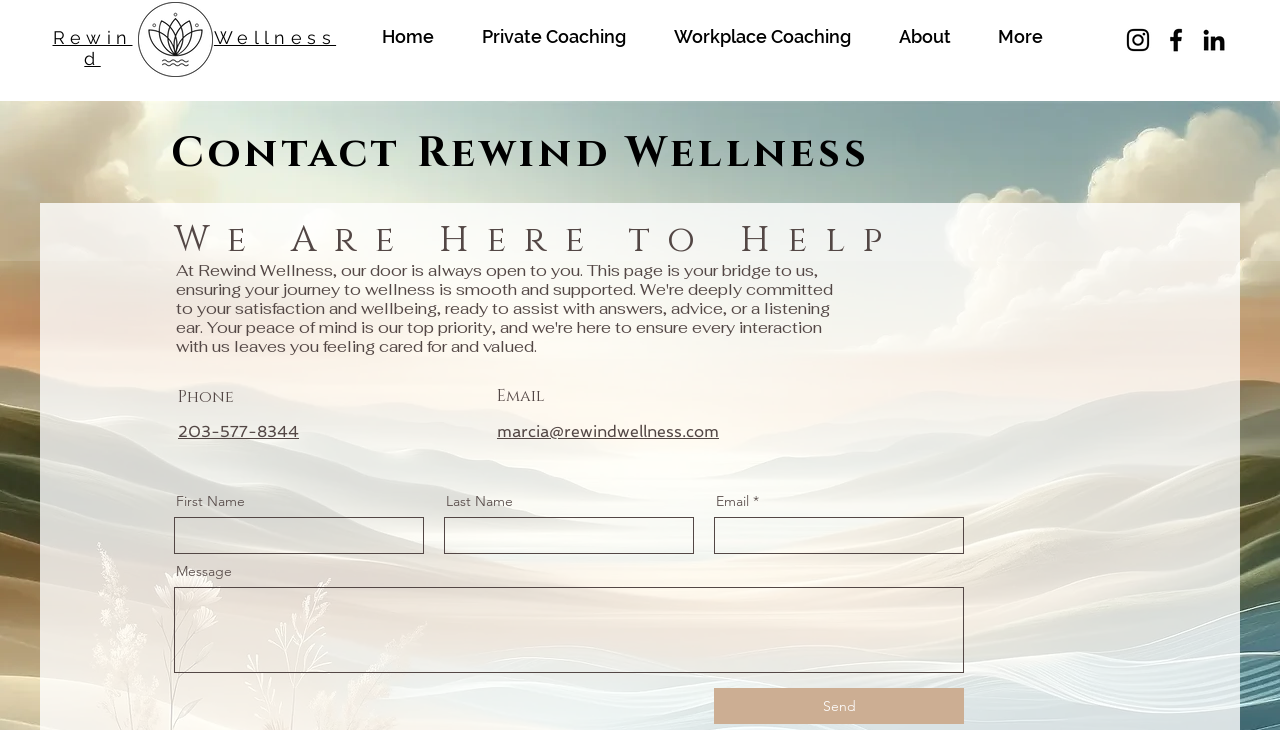Using the details in the image, give a detailed response to the question below:
What is the phone number to contact Rewind Wellness?

The phone number to contact Rewind Wellness is 203-577-8344, which is listed under the Contact Rewind Wellness section of the webpage.